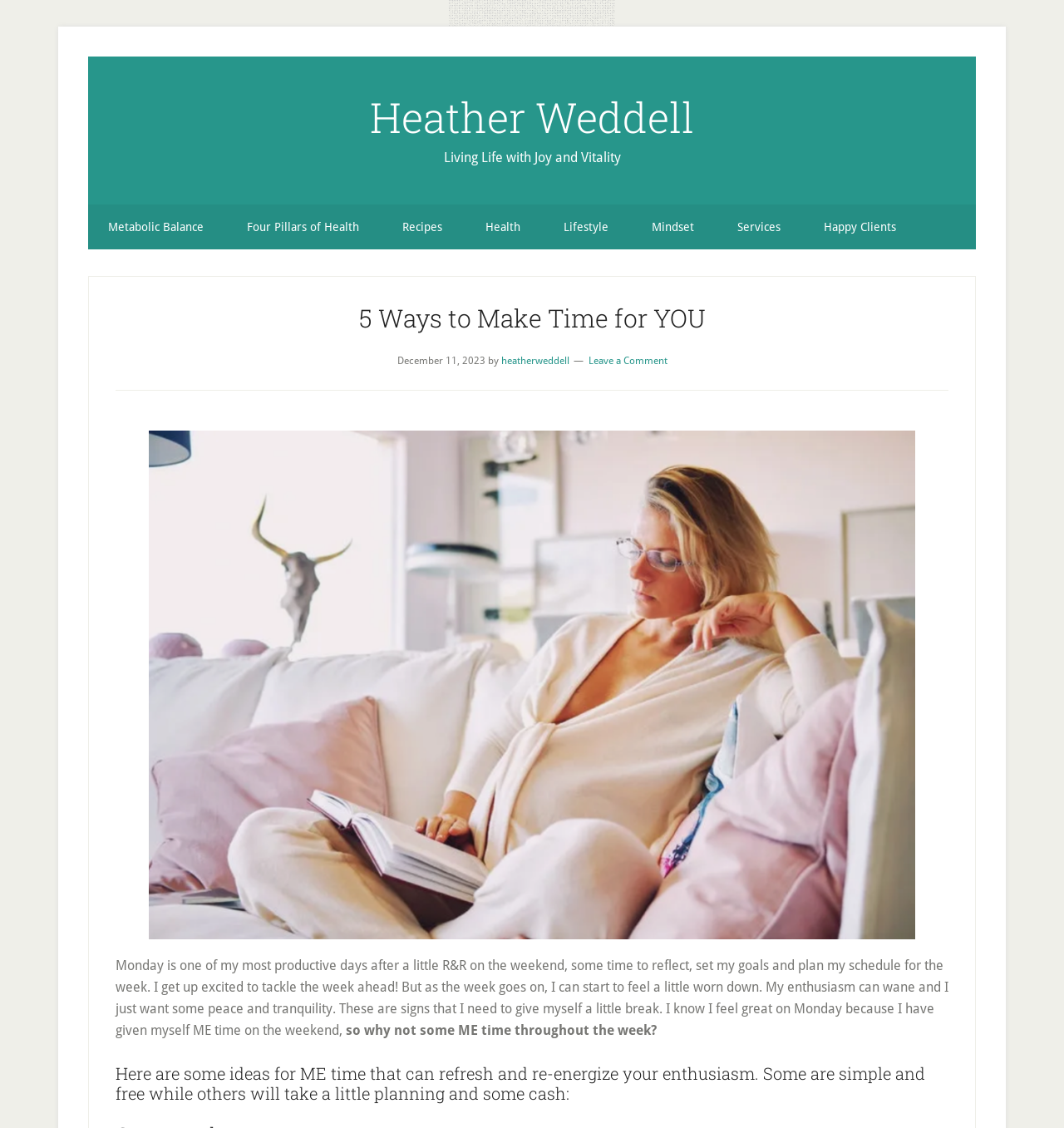What is the author's name?
Based on the image, give a one-word or short phrase answer.

Heather Weddell